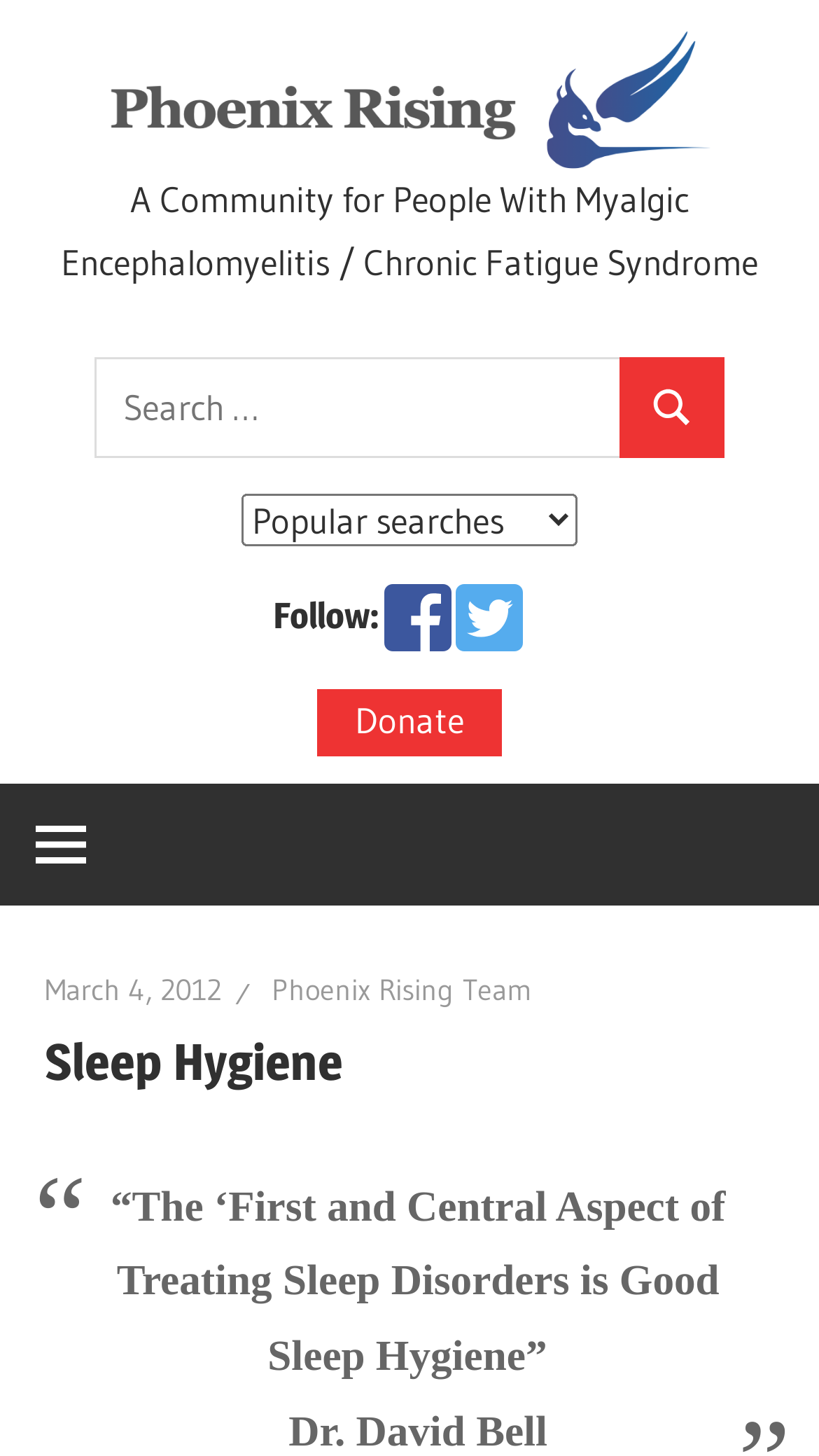Can you pinpoint the bounding box coordinates for the clickable element required for this instruction: "Read the article posted on March 4, 2012"? The coordinates should be four float numbers between 0 and 1, i.e., [left, top, right, bottom].

[0.054, 0.667, 0.27, 0.693]